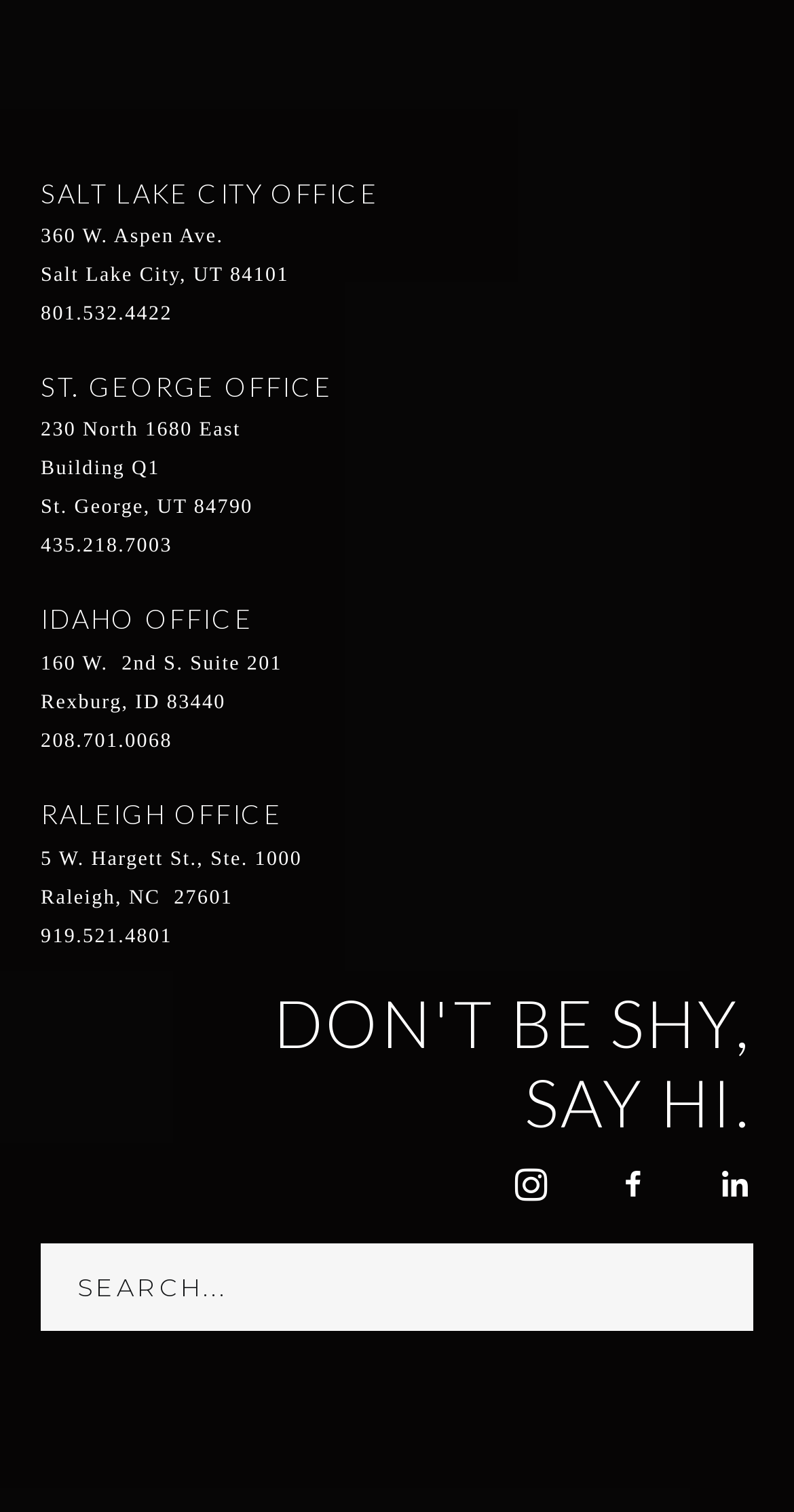What is the purpose of the input field at the bottom of the page?
Please interpret the details in the image and answer the question thoroughly.

I examined the searchbox element with the text 'Search' and determined that the input field at the bottom of the page is for searching purposes.